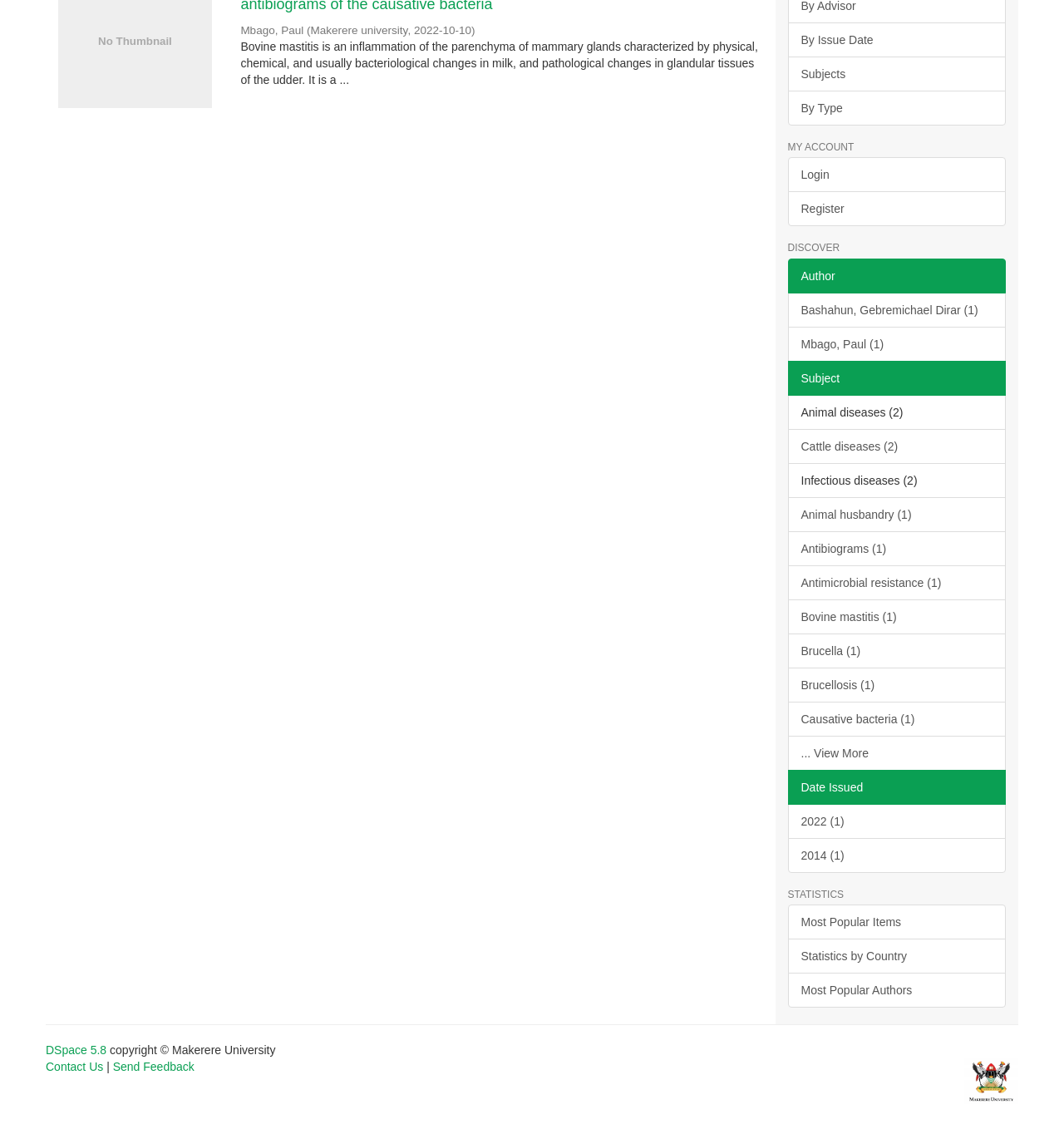Determine the bounding box coordinates for the HTML element described here: "Go Back".

None